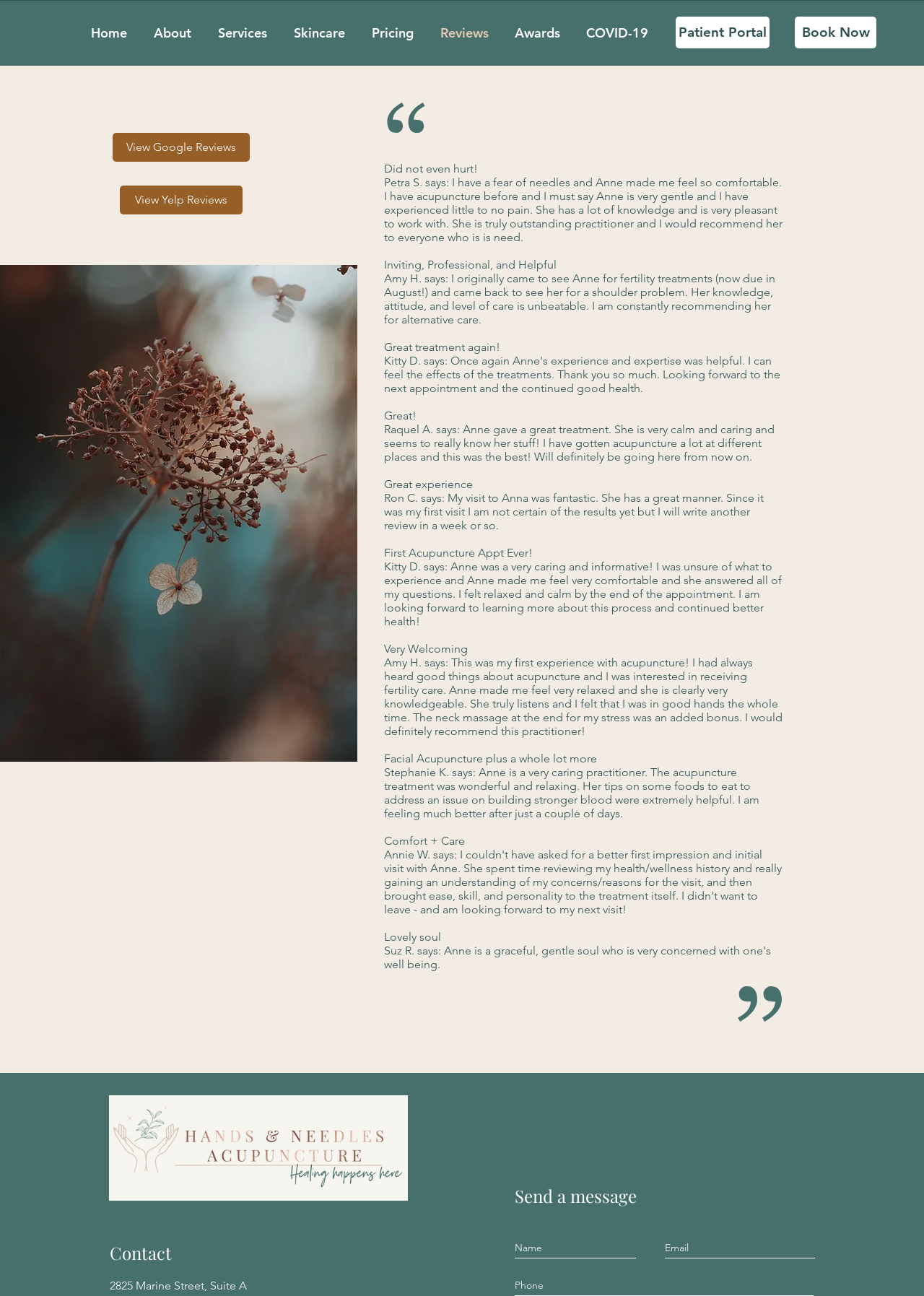Can you give a comprehensive explanation to the question given the content of the image?
How many links are in the navigation menu?

I counted the number of link elements in the navigation menu, which are 9 in total, including 'Home', 'About', 'Services', and so on.